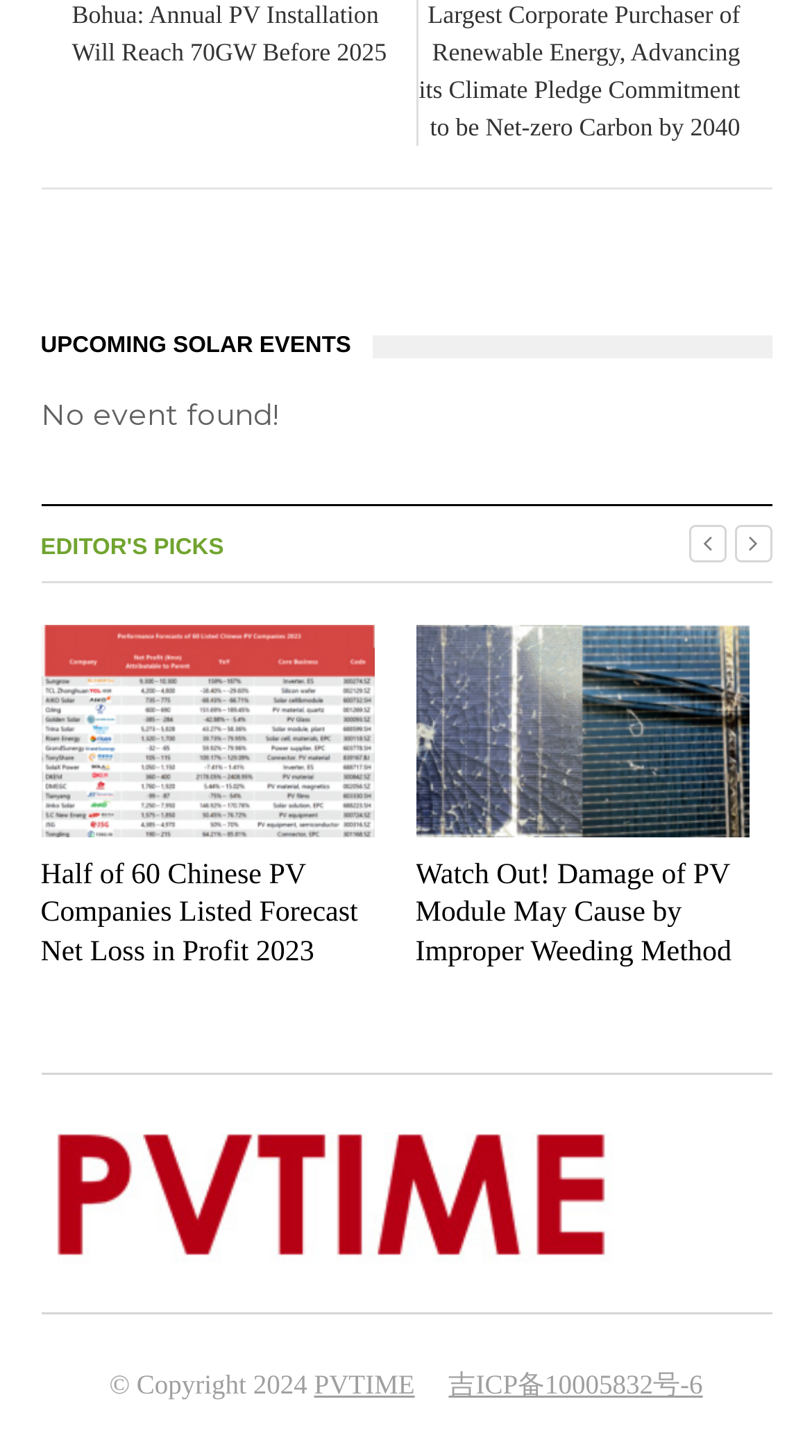Find the bounding box coordinates of the area to click in order to follow the instruction: "Visit PVTIME website".

[0.387, 0.939, 0.511, 0.961]